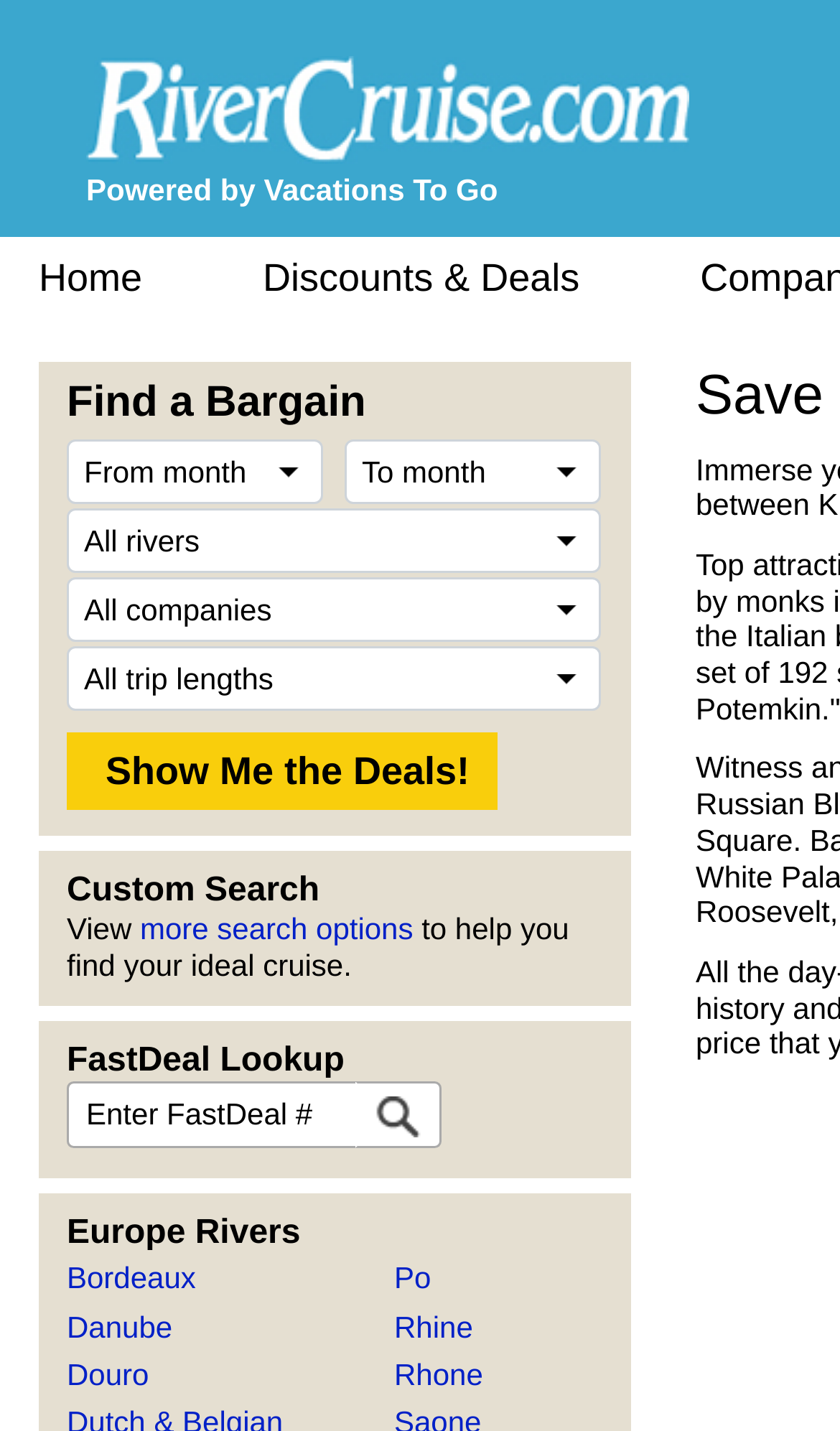Determine the bounding box coordinates of the clickable element to complete this instruction: "View Featured Articles". Provide the coordinates in the format of four float numbers between 0 and 1, [left, top, right, bottom].

None